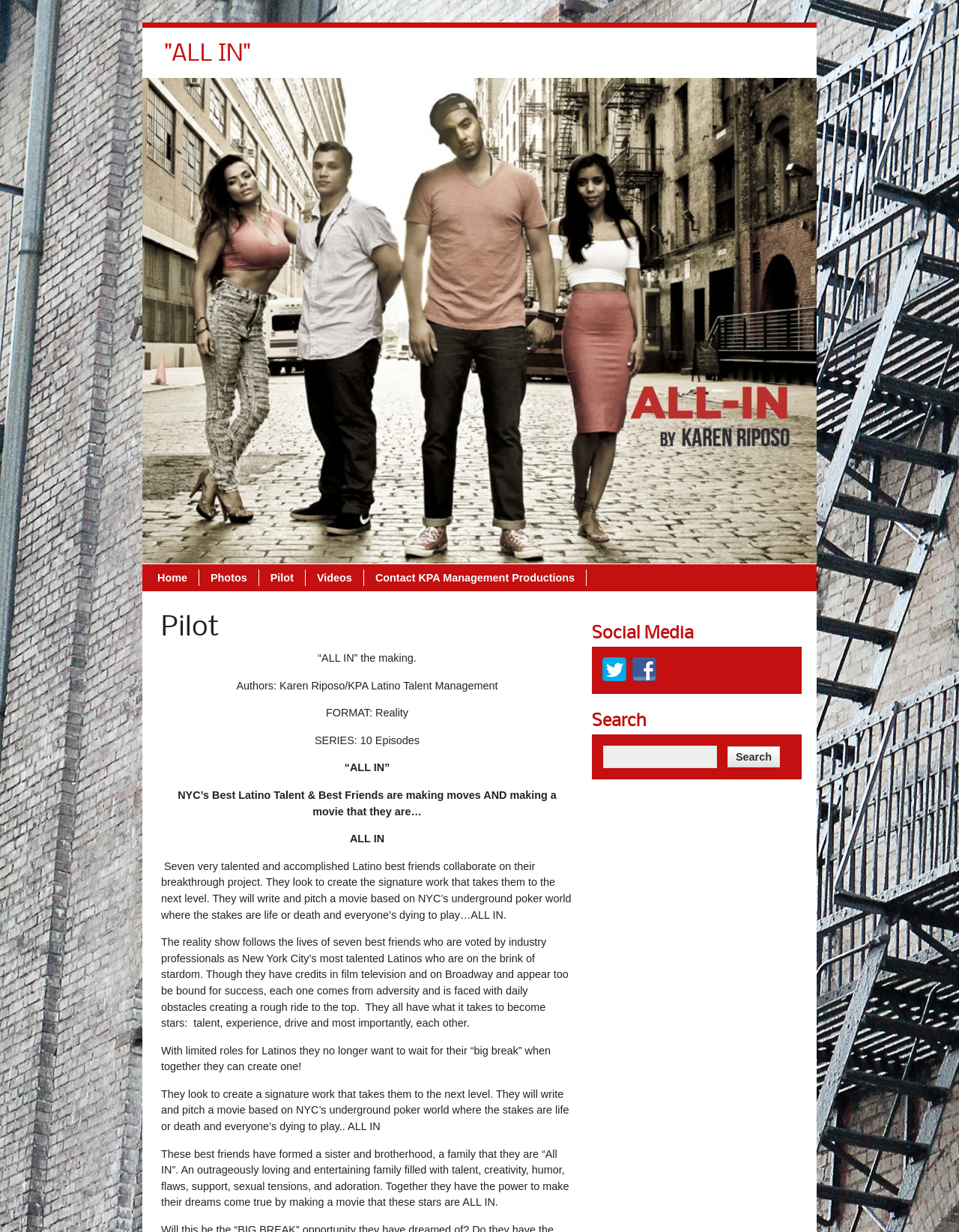Identify the bounding box coordinates for the UI element described as: "Photos". The coordinates should be provided as four floats between 0 and 1: [left, top, right, bottom].

[0.208, 0.462, 0.27, 0.476]